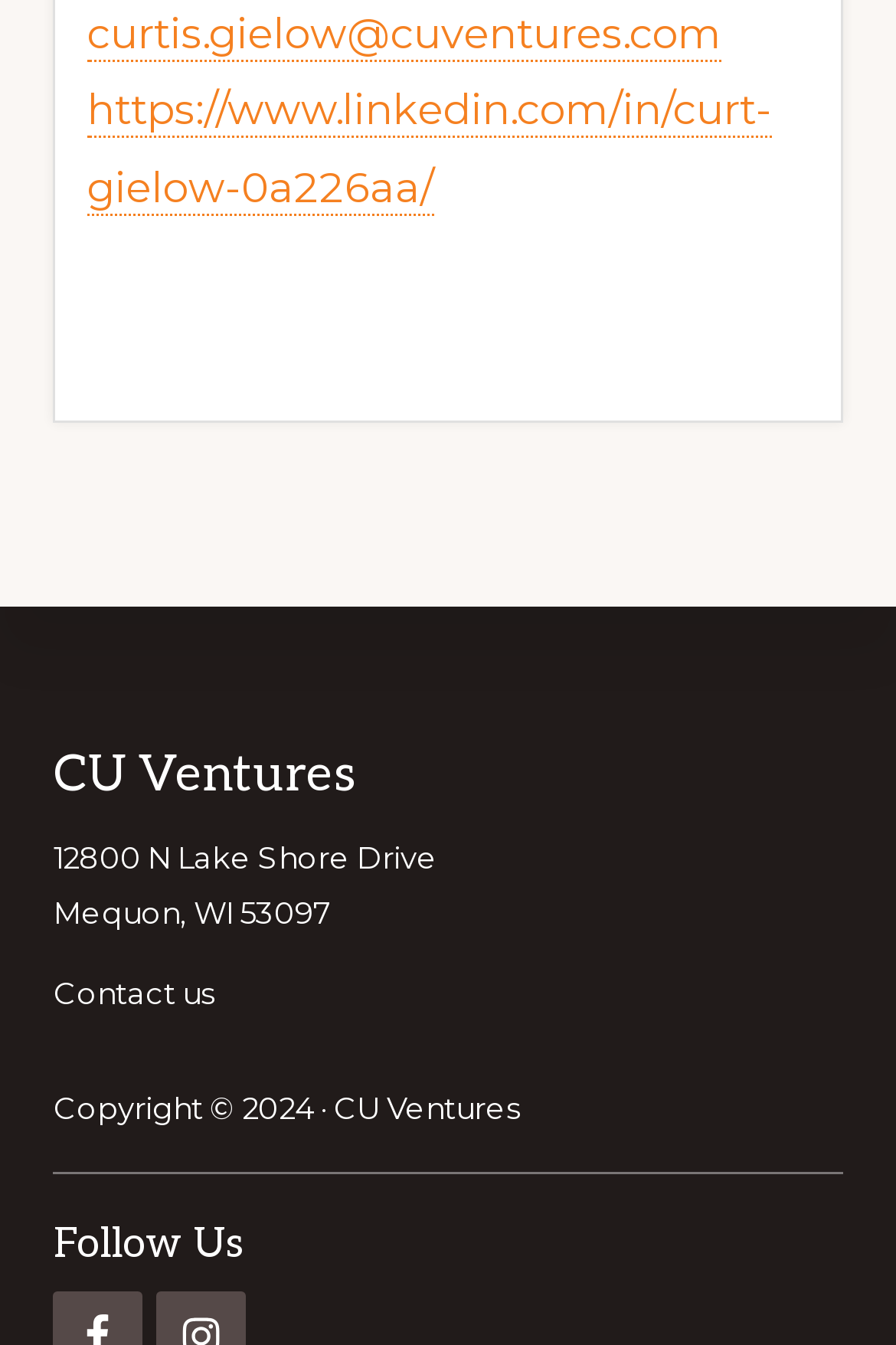What is the LinkedIn profile of Curtis Gielow?
From the image, respond with a single word or phrase.

https://www.linkedin.com/in/curt-gielow-0a226aa/